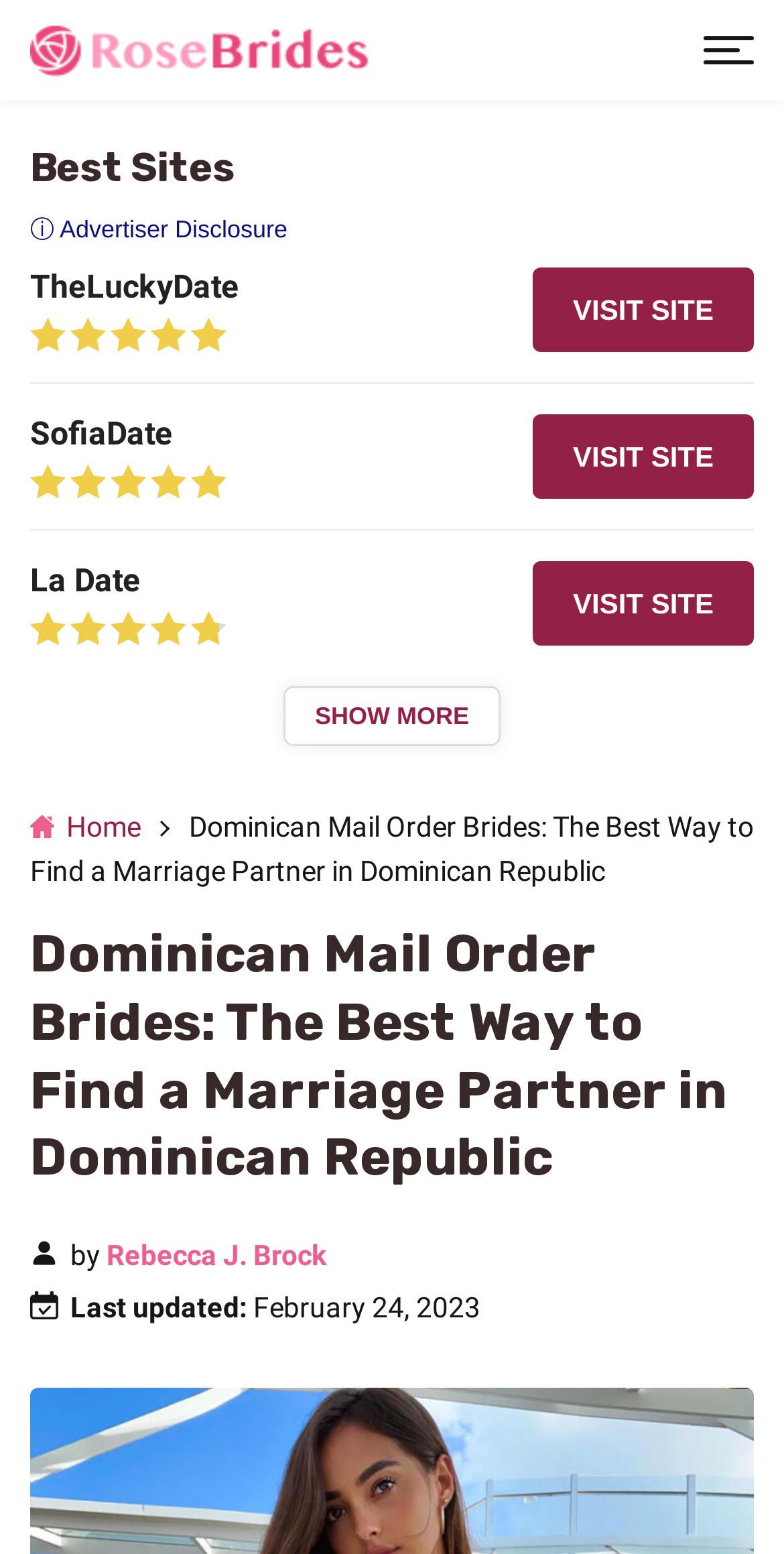For the given element description Home, determine the bounding box coordinates of the UI element. The coordinates should follow the format (top-left x, top-left y, bottom-right x, bottom-right y) and be within the range of 0 to 1.

[0.038, 0.522, 0.179, 0.542]